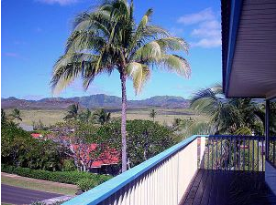Give a detailed account of the contents of the image.

The image showcases a picturesque view from a balcony of the Bird of Paradise vacation rental home in Poipu, Kauai, Hawaii. In the foreground, a tall palm tree gracefully sways under the sunny blue sky, providing a tropical vibe that complements the serene atmosphere. The background reveals a stunning landscape of rolling green mountains, typical of Kauai's lush environment. Beneath the balcony, vibrant greenery and nearby homes add to the charm of this inviting setting. This captivating view embodies the essence of a relaxed Hawaiian getaway, encouraging visitors to immerse themselves in nature's beauty while enjoying the comforts of home.